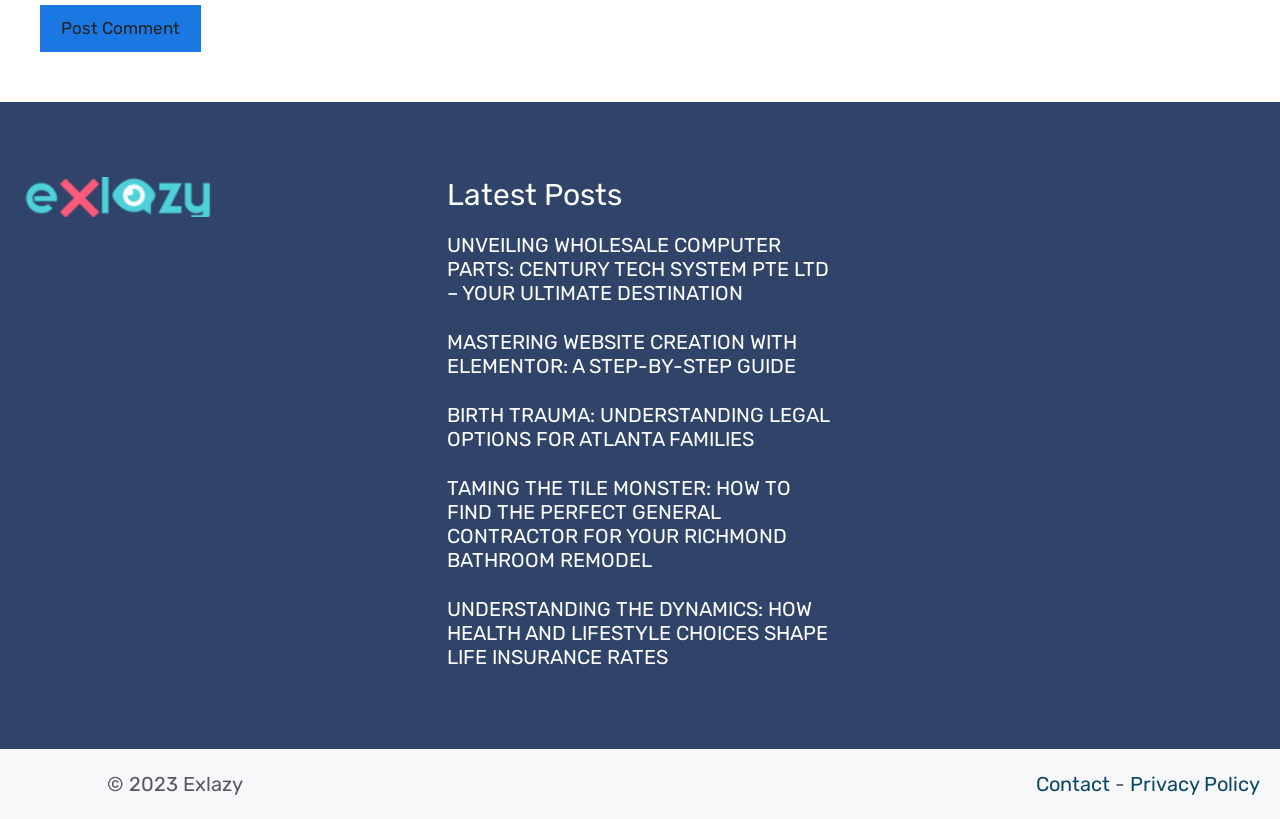How many posts are listed on the webpage?
Please look at the screenshot and answer using one word or phrase.

5